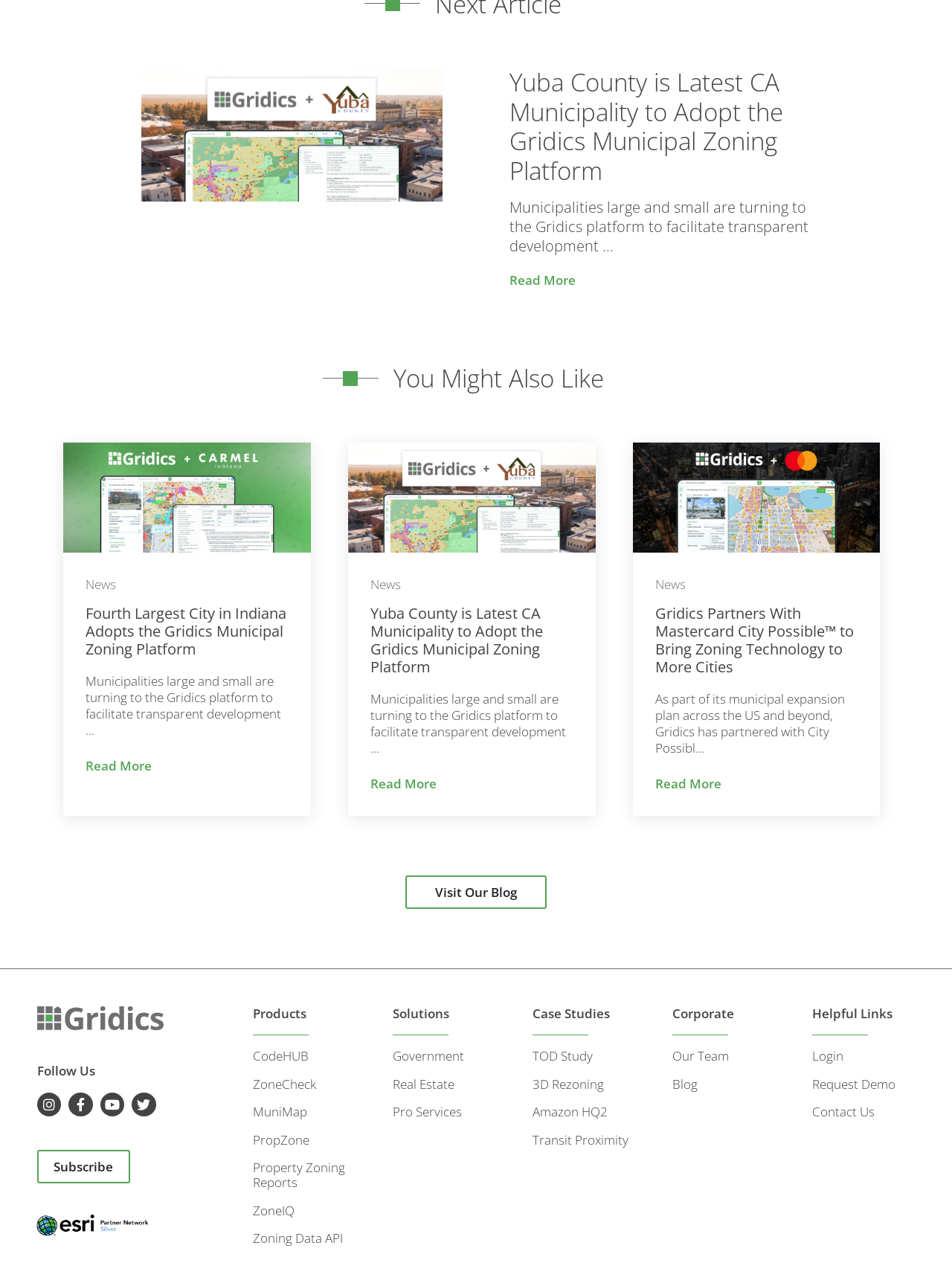Determine the bounding box coordinates for the area that needs to be clicked to fulfill this task: "go to the start page". The coordinates must be given as four float numbers between 0 and 1, i.e., [left, top, right, bottom].

None